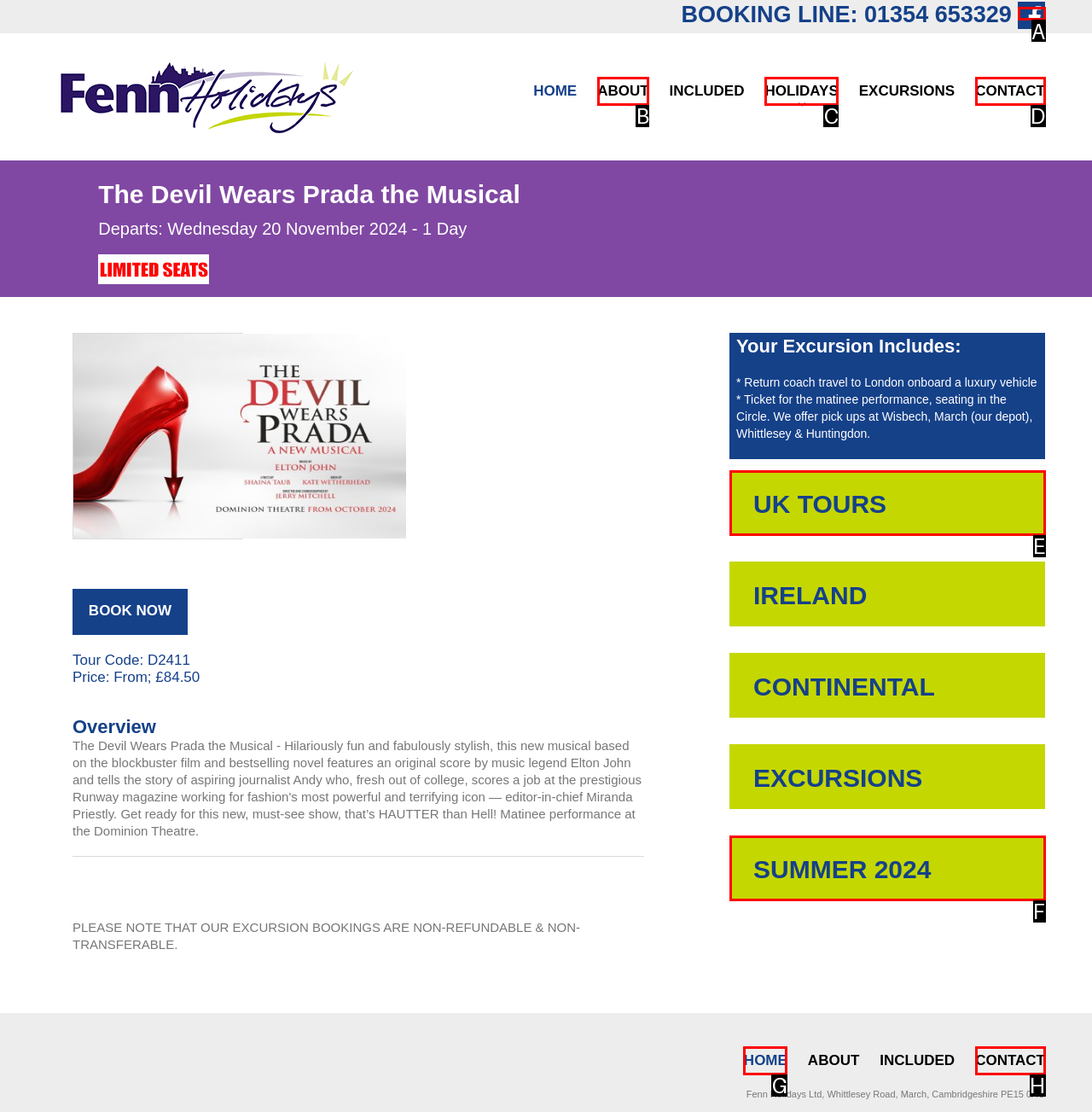Tell me which one HTML element best matches the description: parent_node: BOOKING LINE: 01354 653329 Answer with the option's letter from the given choices directly.

A